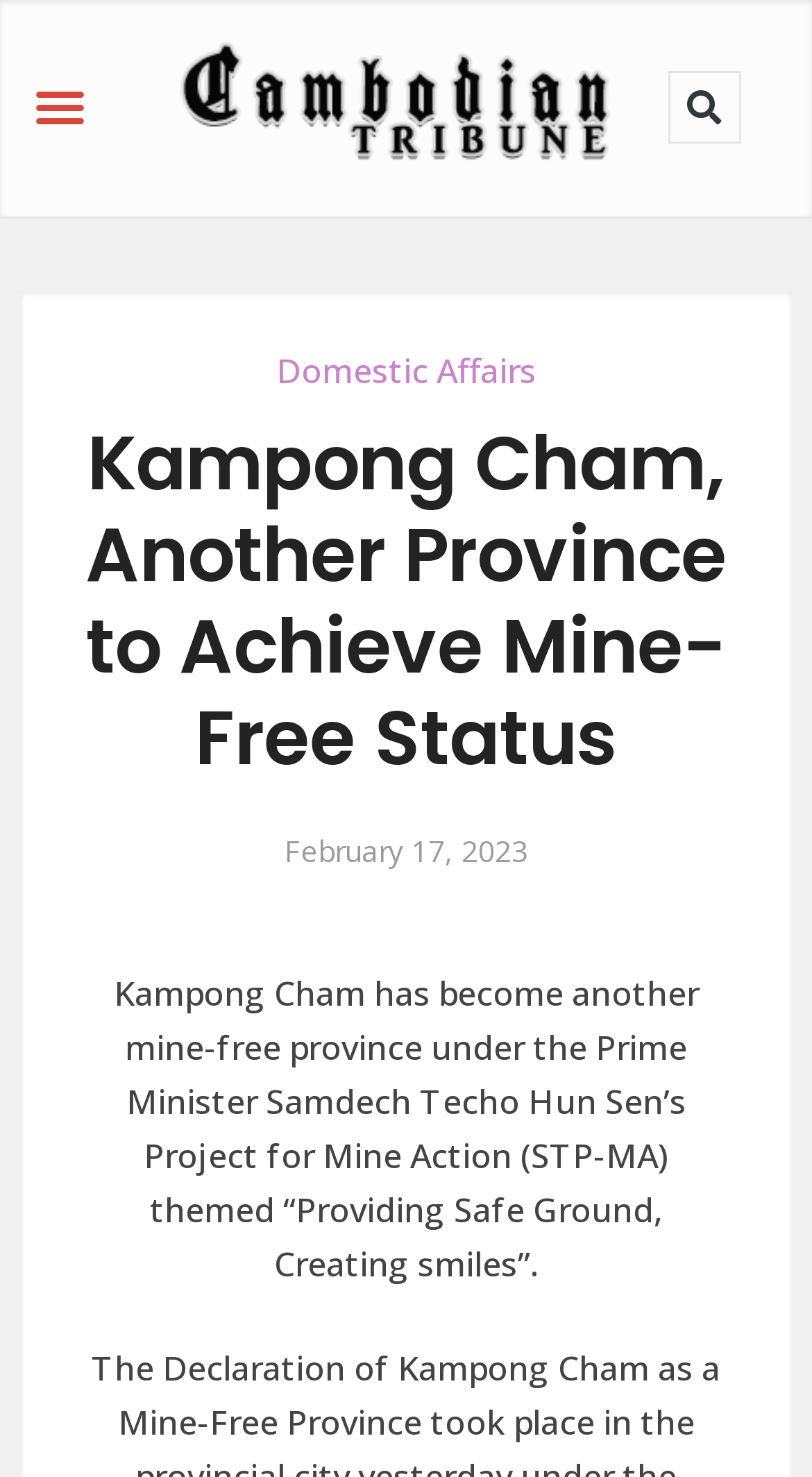Use a single word or phrase to answer this question: 
What is the name of the project mentioned?

STP-MA